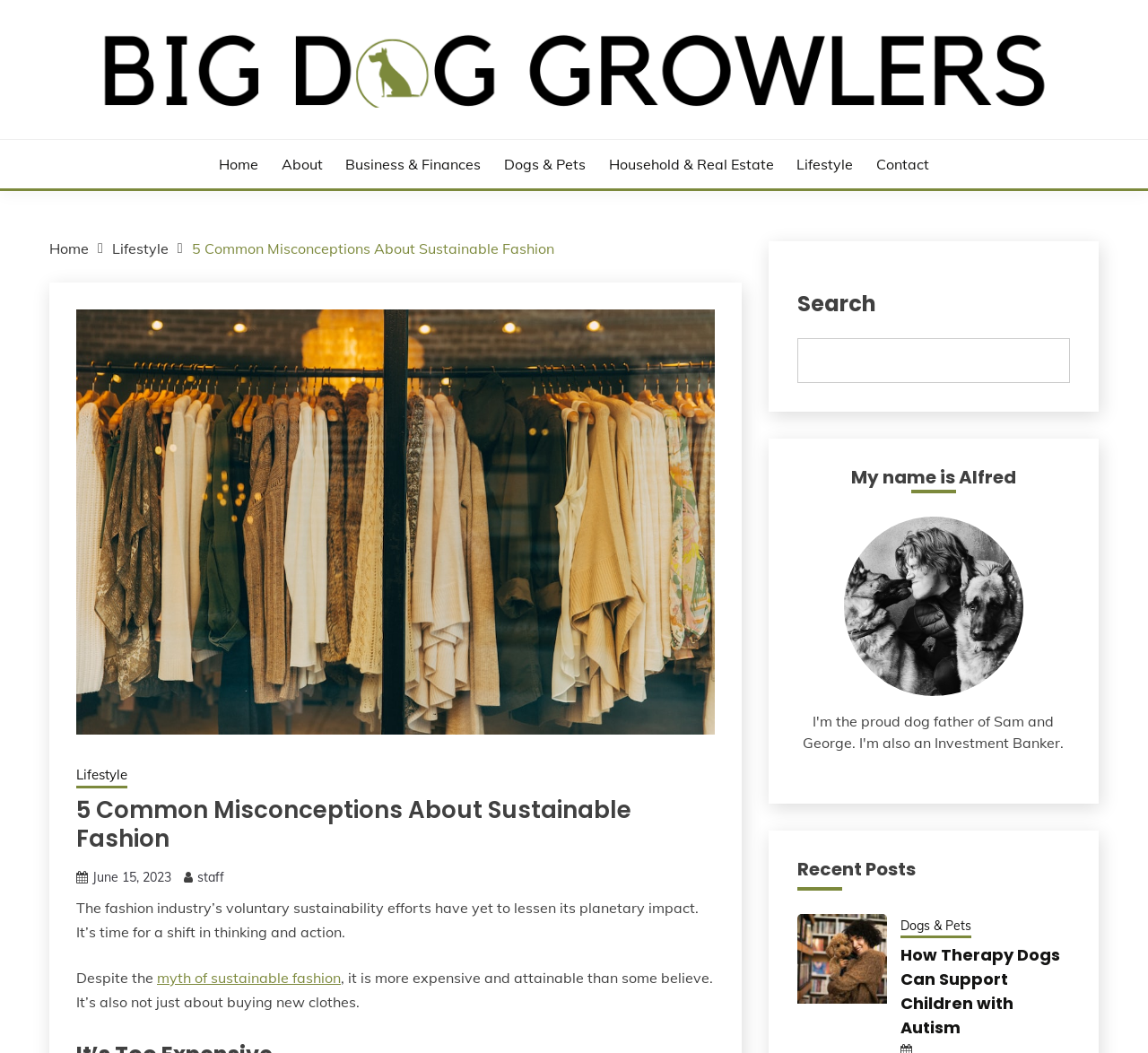Determine the primary headline of the webpage.

5 Common Misconceptions About Sustainable Fashion